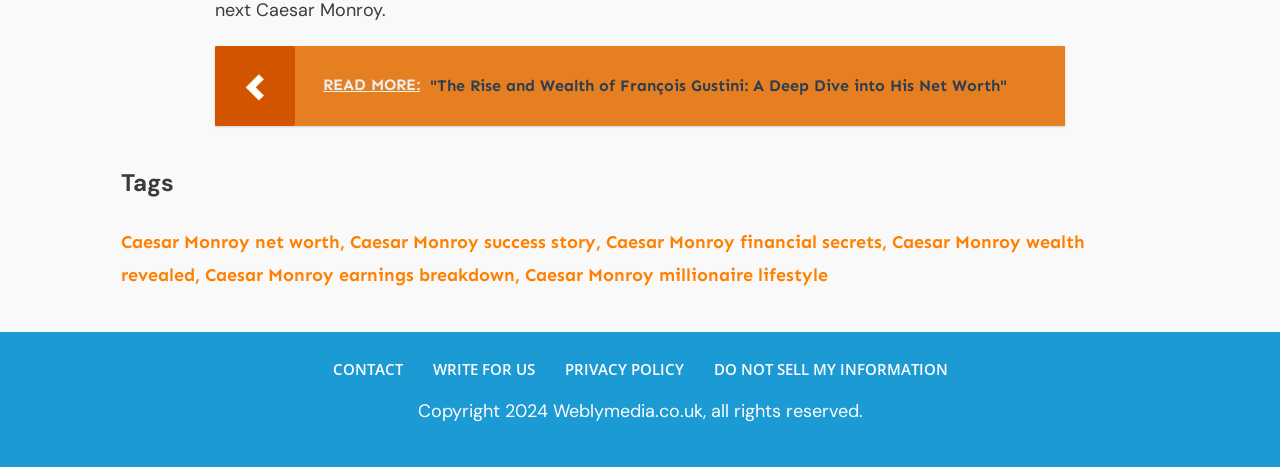Using the provided element description: "Write for us", determine the bounding box coordinates of the corresponding UI element in the screenshot.

[0.338, 0.758, 0.418, 0.822]